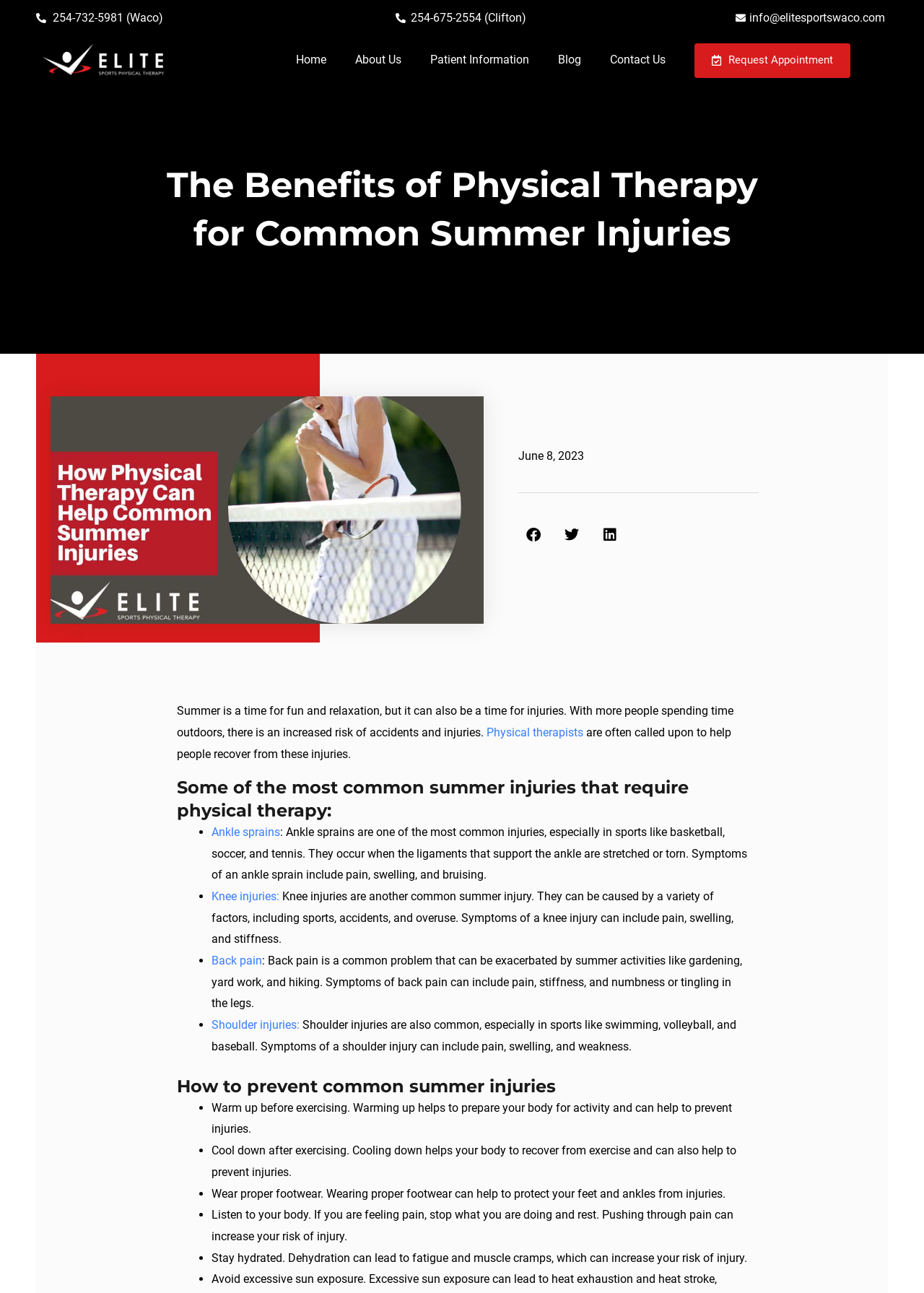What is the phone number for the Waco location?
Provide a detailed and well-explained answer to the question.

I found the phone number for the Waco location by looking at the link with the text '254-732-5981 (Waco)' which is located at the top of the webpage.